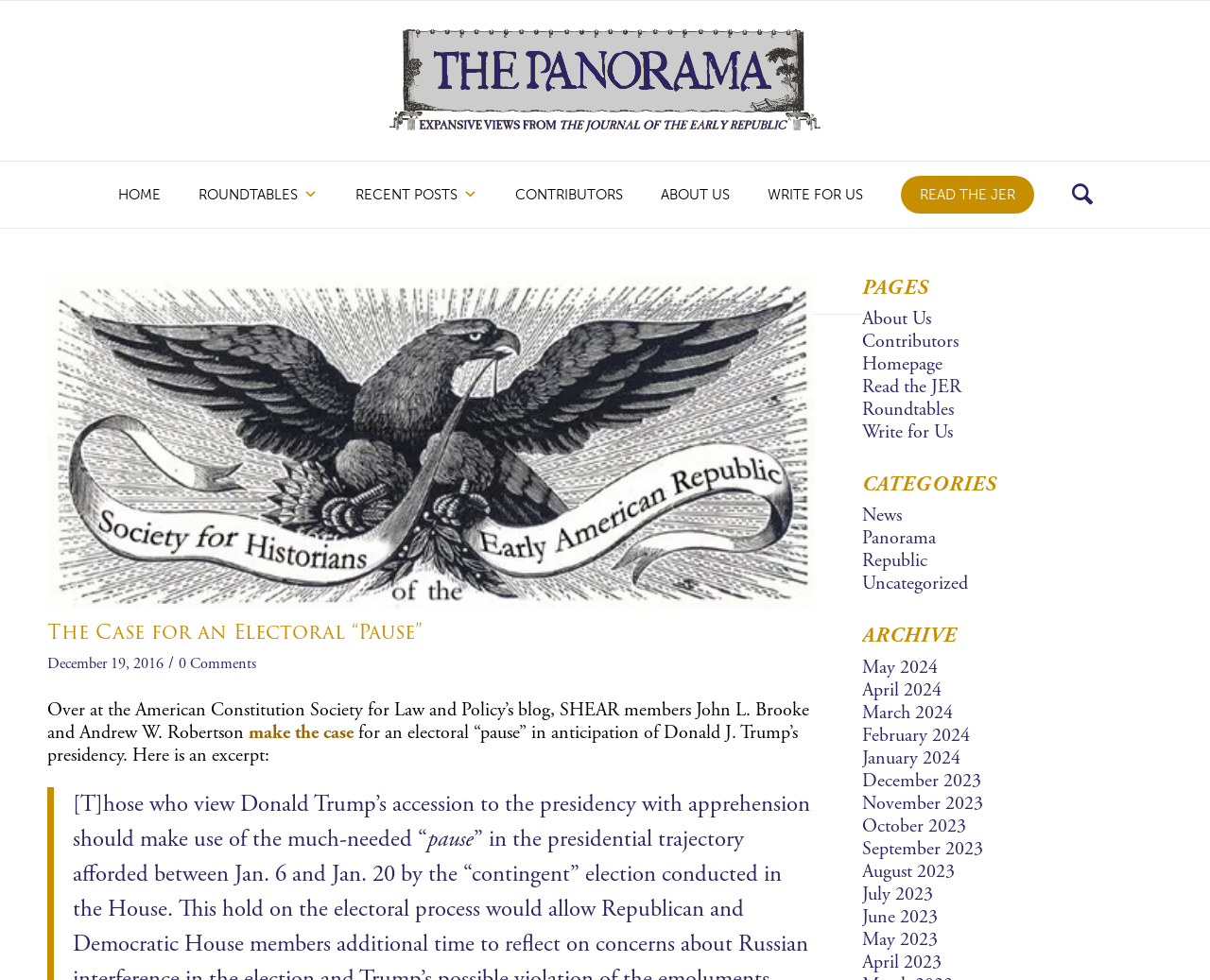Given the description of the UI element: "About Us", predict the bounding box coordinates in the form of [left, top, right, bottom], with each value being a float between 0 and 1.

[0.713, 0.313, 0.77, 0.337]